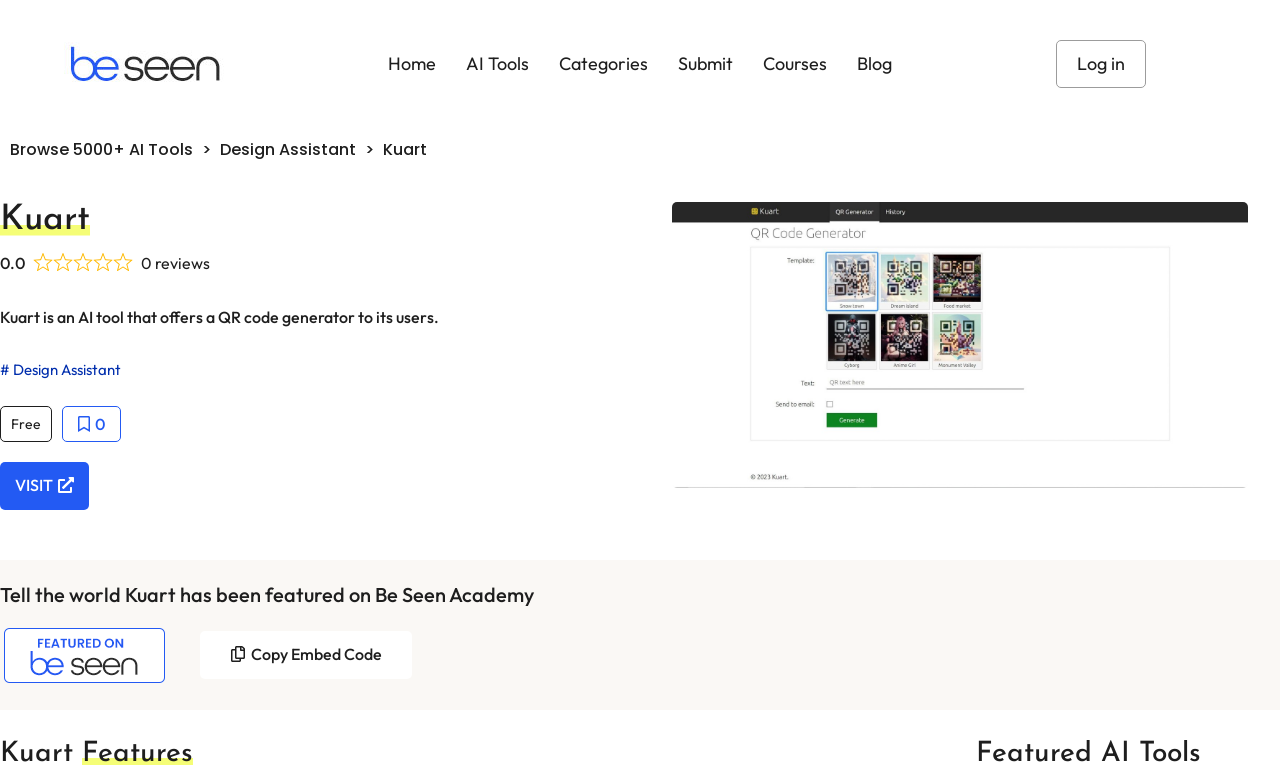Indicate the bounding box coordinates of the element that must be clicked to execute the instruction: "Enter email address". The coordinates should be given as four float numbers between 0 and 1, i.e., [left, top, right, bottom].

None